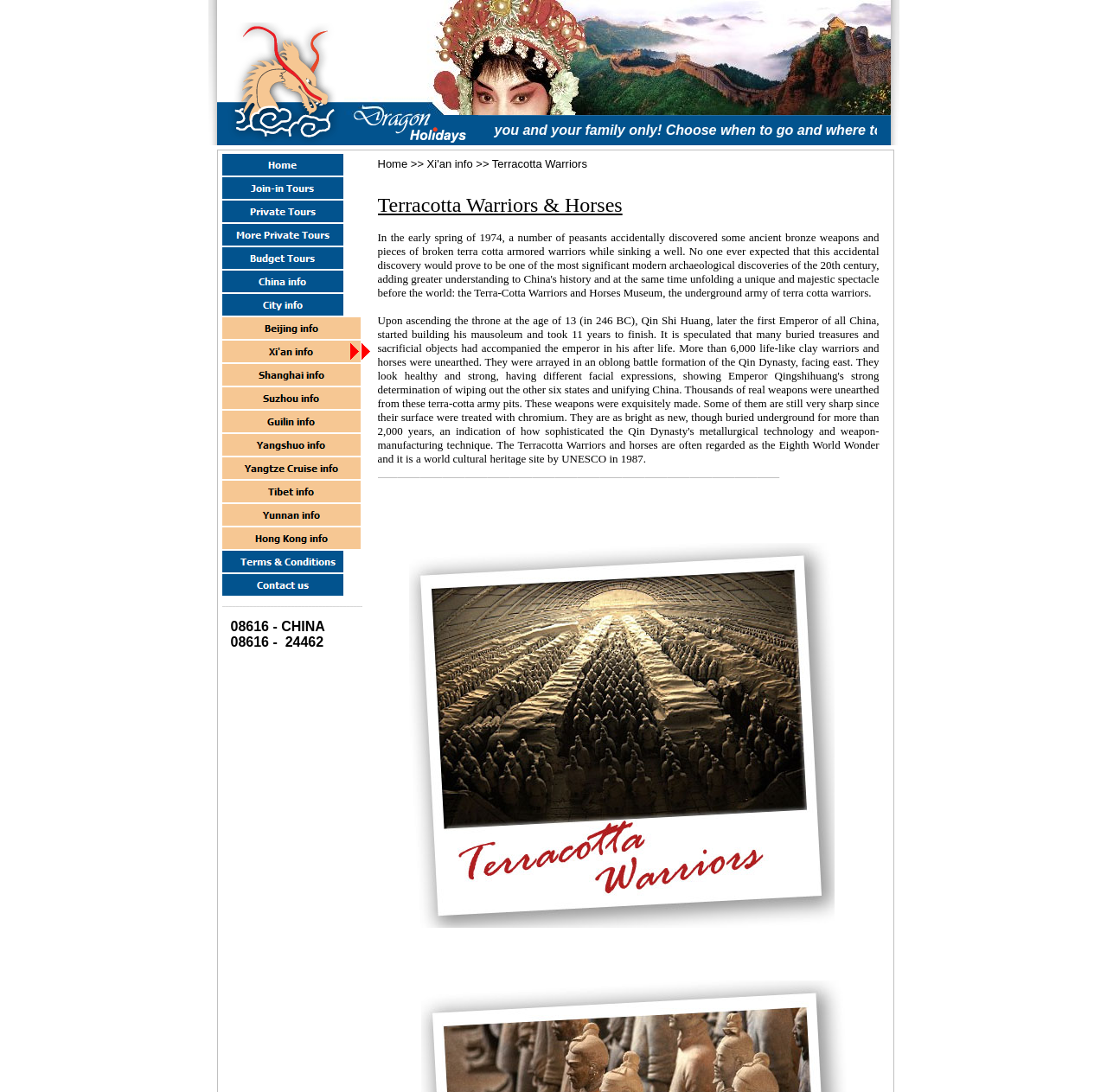Can you find the bounding box coordinates for the element that needs to be clicked to execute this instruction: "Click the 'Terracotta Warriors & Horses' link"? The coordinates should be given as four float numbers between 0 and 1, i.e., [left, top, right, bottom].

[0.341, 0.177, 0.562, 0.198]